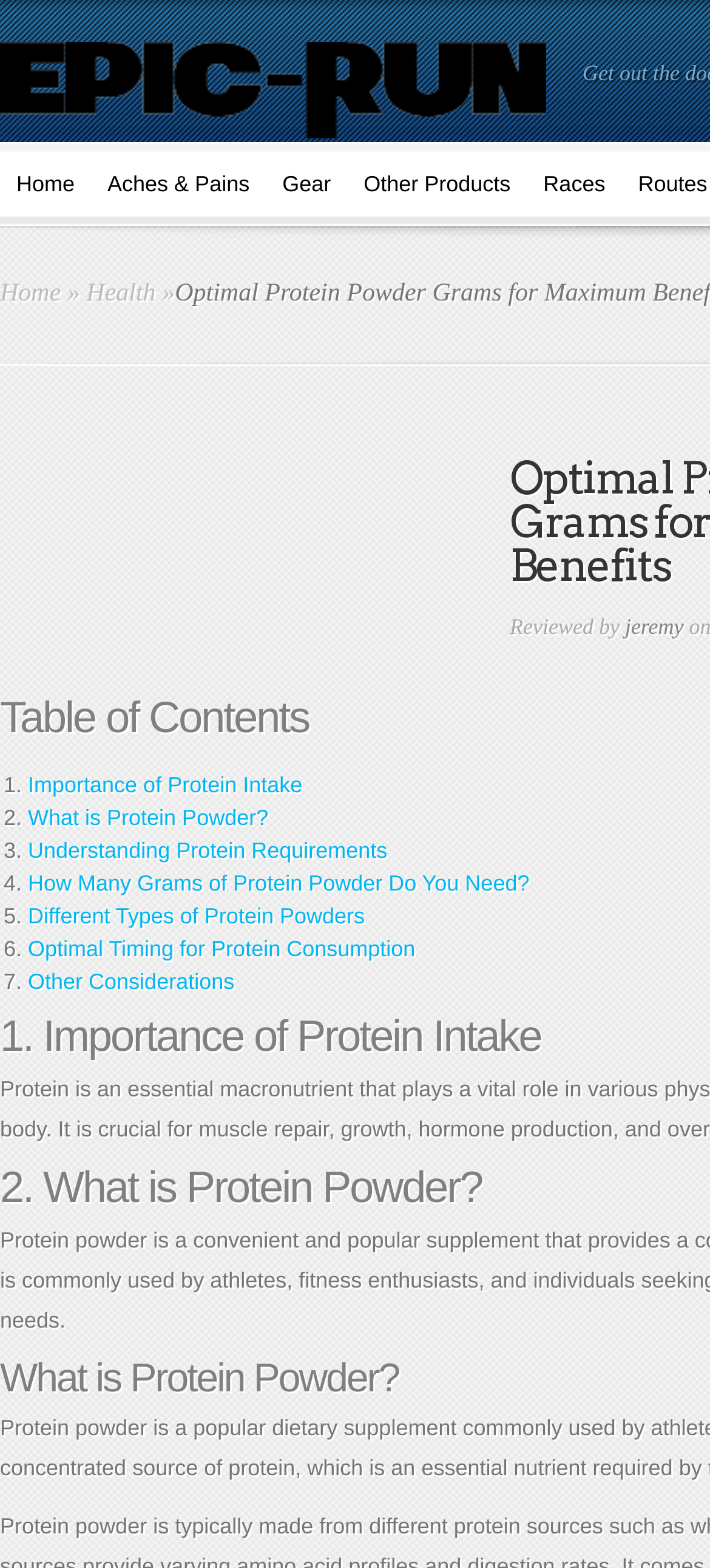Identify the bounding box coordinates for the region to click in order to carry out this instruction: "go to home page". Provide the coordinates using four float numbers between 0 and 1, formatted as [left, top, right, bottom].

[0.0, 0.091, 0.128, 0.144]